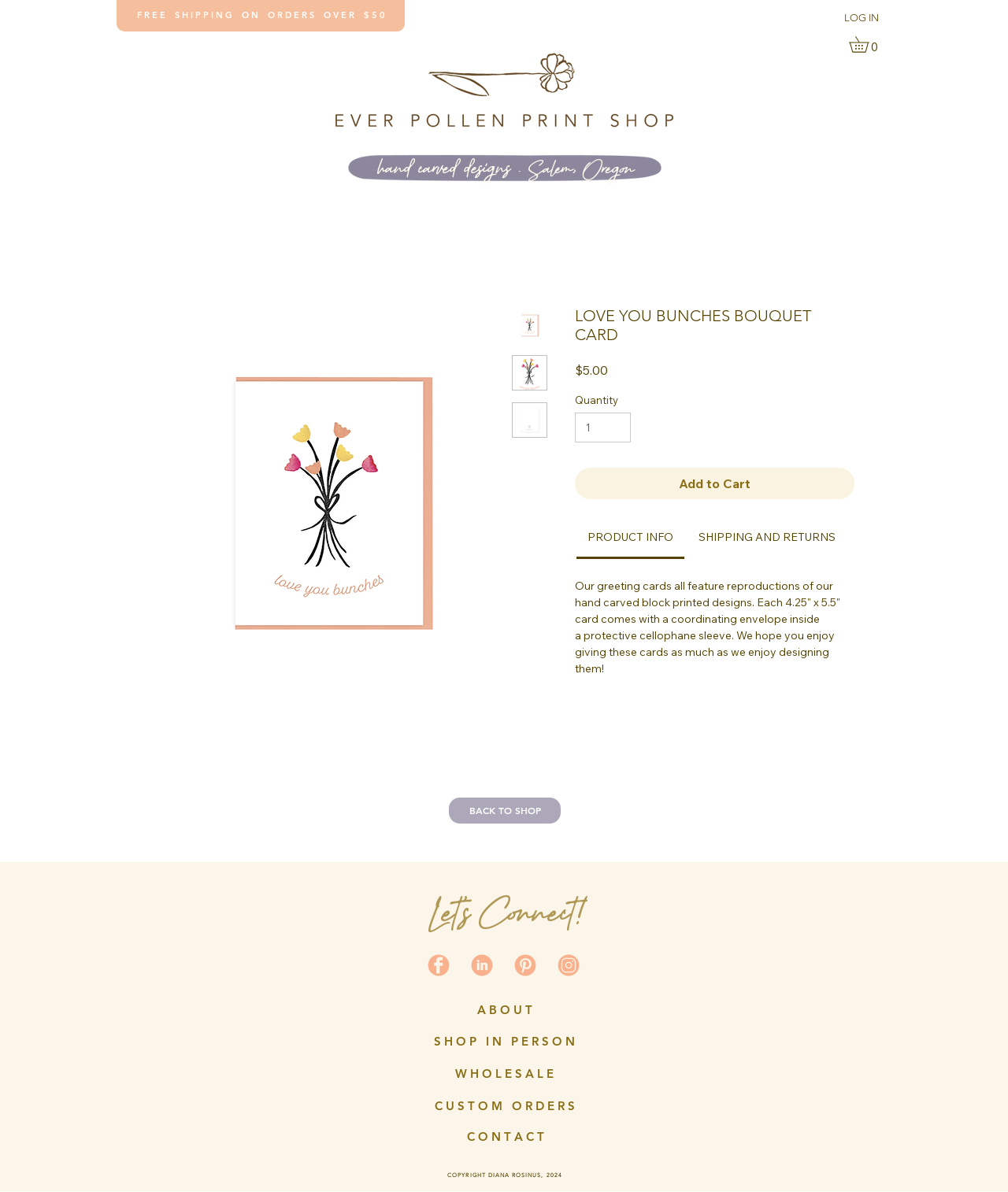What is the size of the card?
Examine the webpage screenshot and provide an in-depth answer to the question.

The size of the card can be found in the product description, which states that each card comes with a coordinating envelope inside a protective cellophane sleeve and measures 4.25" x 5.5".